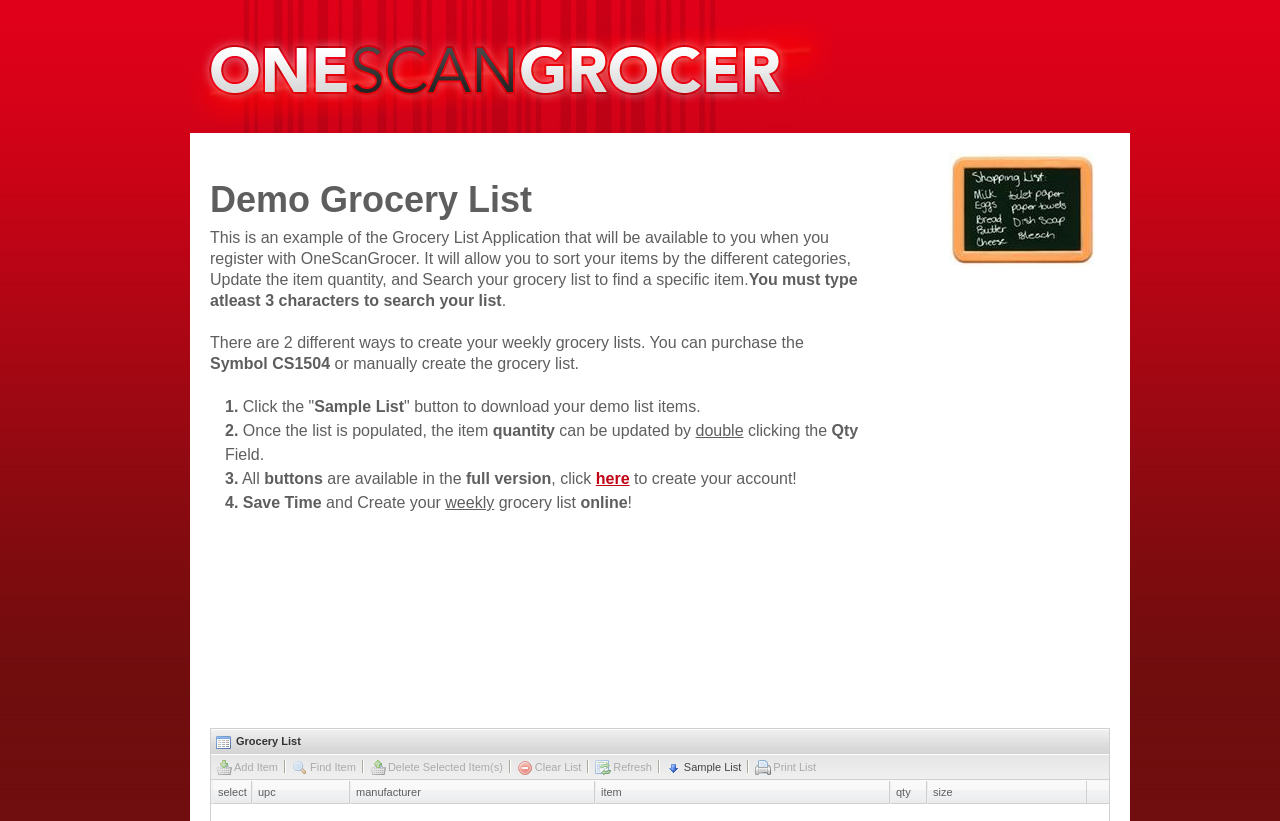Could you specify the bounding box coordinates for the clickable section to complete the following instruction: "View imprint"?

None